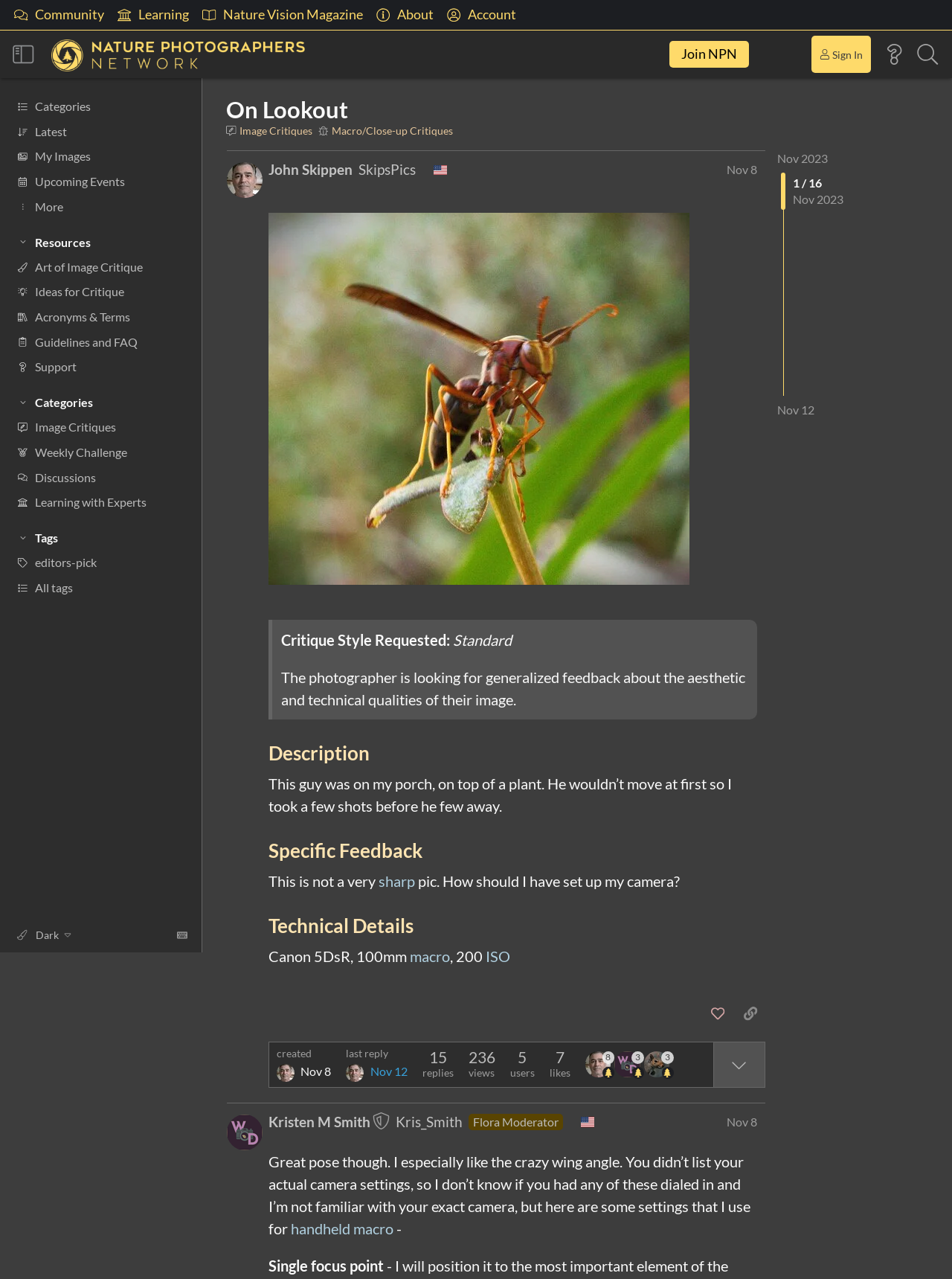Locate the bounding box coordinates of the area you need to click to fulfill this instruction: 'Filter by 'Dark''. The coordinates must be in the form of four float numbers ranging from 0 to 1: [left, top, right, bottom].

[0.01, 0.722, 0.082, 0.74]